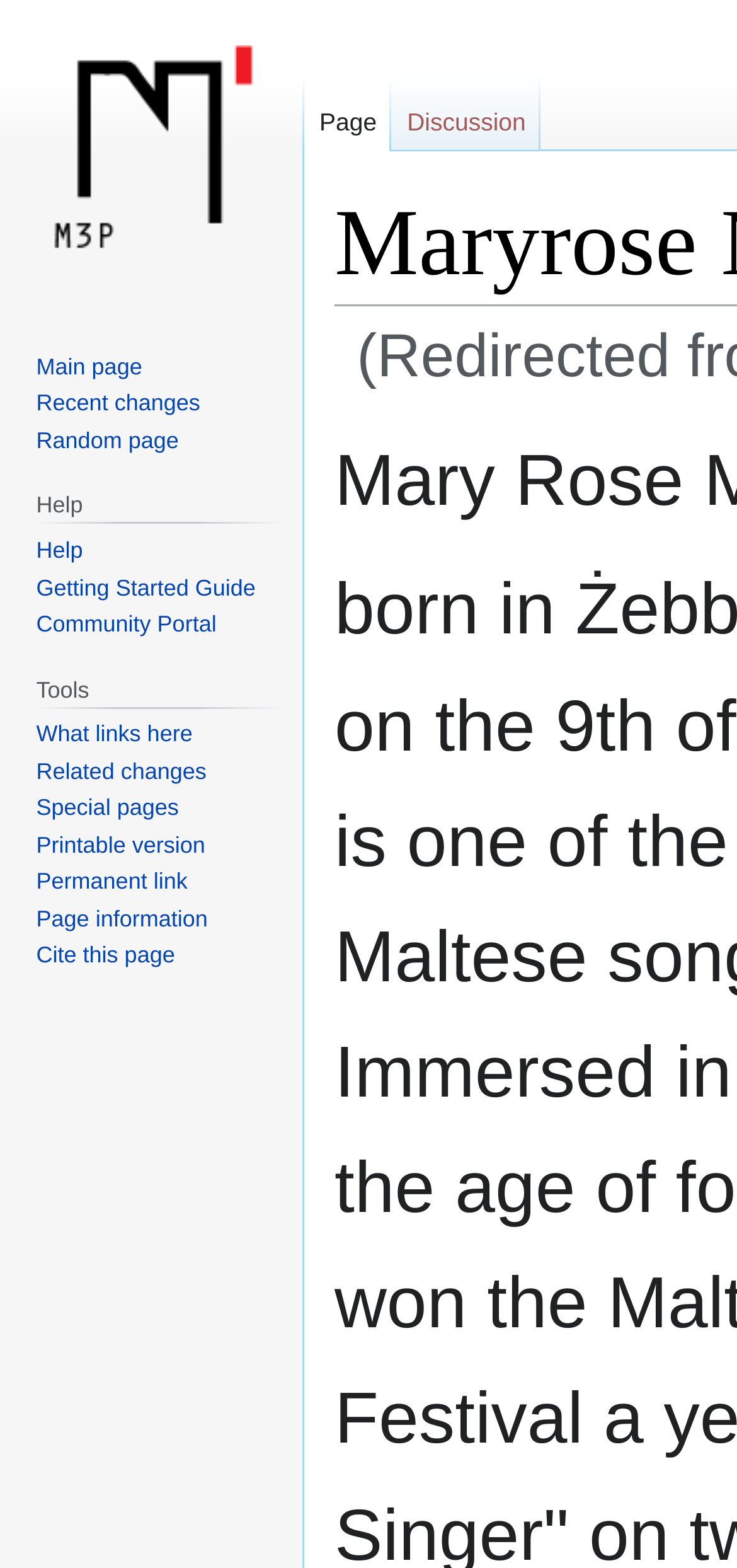What is the shortcut key for 'Random page'?
Using the picture, provide a one-word or short phrase answer.

Alt+x